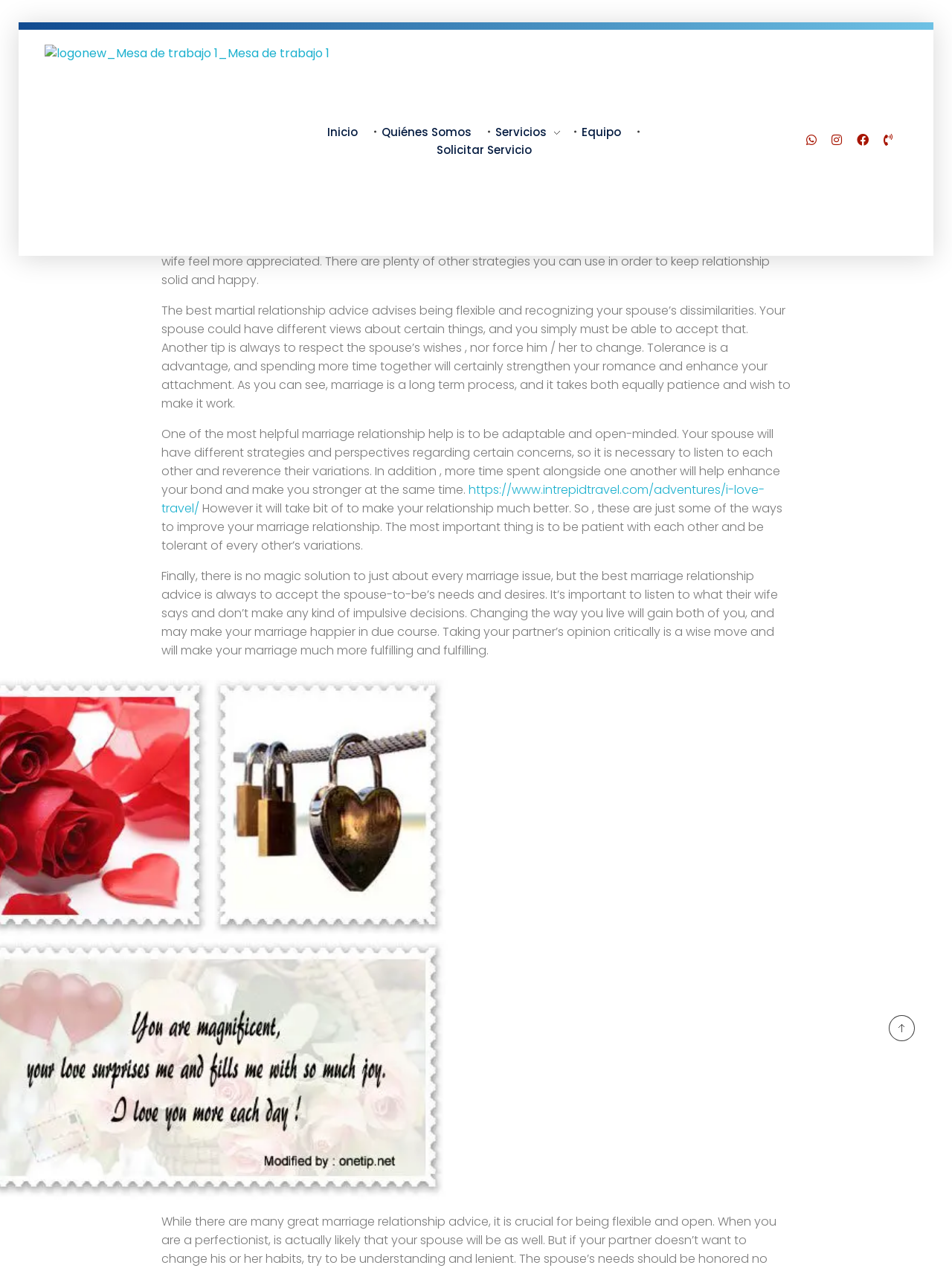Please find the bounding box coordinates of the clickable region needed to complete the following instruction: "Click the 'https://www.intrepidtravel.com/adventures/i-love-travel/' link". The bounding box coordinates must consist of four float numbers between 0 and 1, i.e., [left, top, right, bottom].

[0.169, 0.379, 0.803, 0.407]